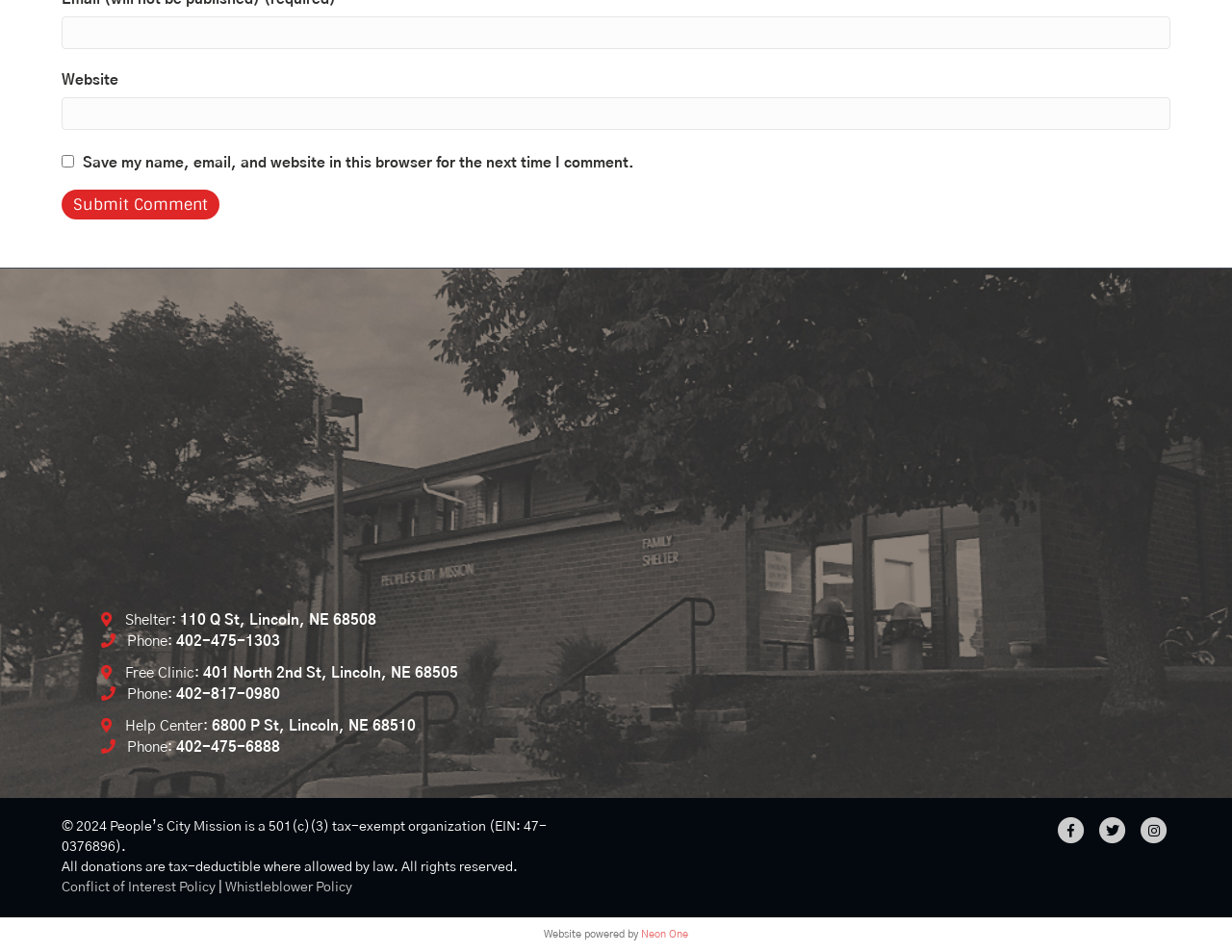What is the address of the Free Clinic?
Give a single word or phrase as your answer by examining the image.

401 North 2nd St, Lincoln, NE 68505